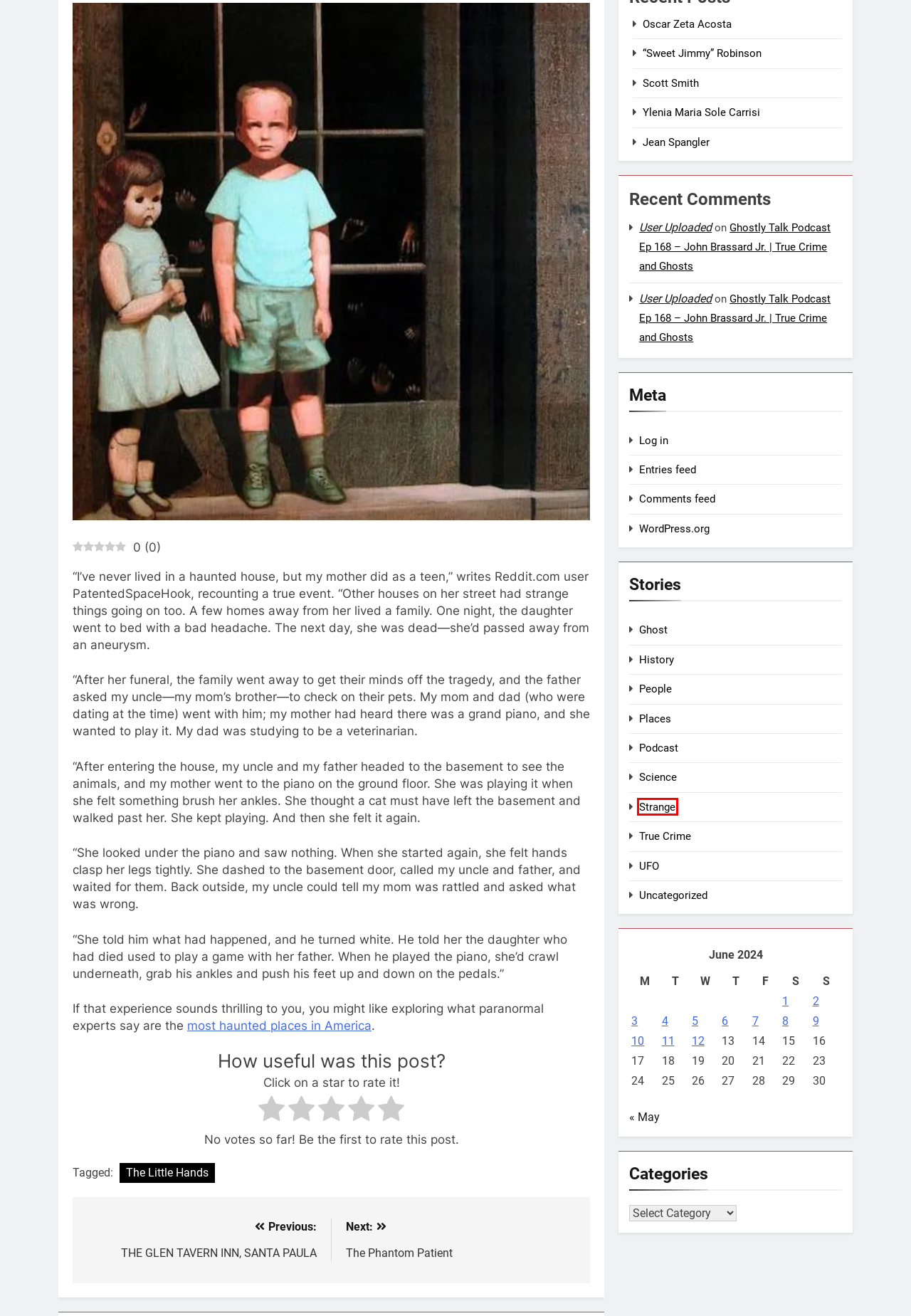You are given a screenshot of a webpage with a red bounding box around an element. Choose the most fitting webpage description for the page that appears after clicking the element within the red bounding box. Here are the candidates:
A. Strange – Ghost2Ghost.Org
B. May 2024 – Ghost2Ghost.Org
C. Science – Ghost2Ghost.Org
D. True Crime – Ghost2Ghost.Org
E. Comments for Ghost2Ghost.Org
F. Log In ‹ Ghost2Ghost.Org — WordPress
G. Places – Ghost2Ghost.Org
H. Ghostly Talk Podcast Ep 168 – John Brassard Jr. | True Crime and Ghosts – Ghost2Ghost.Org

A